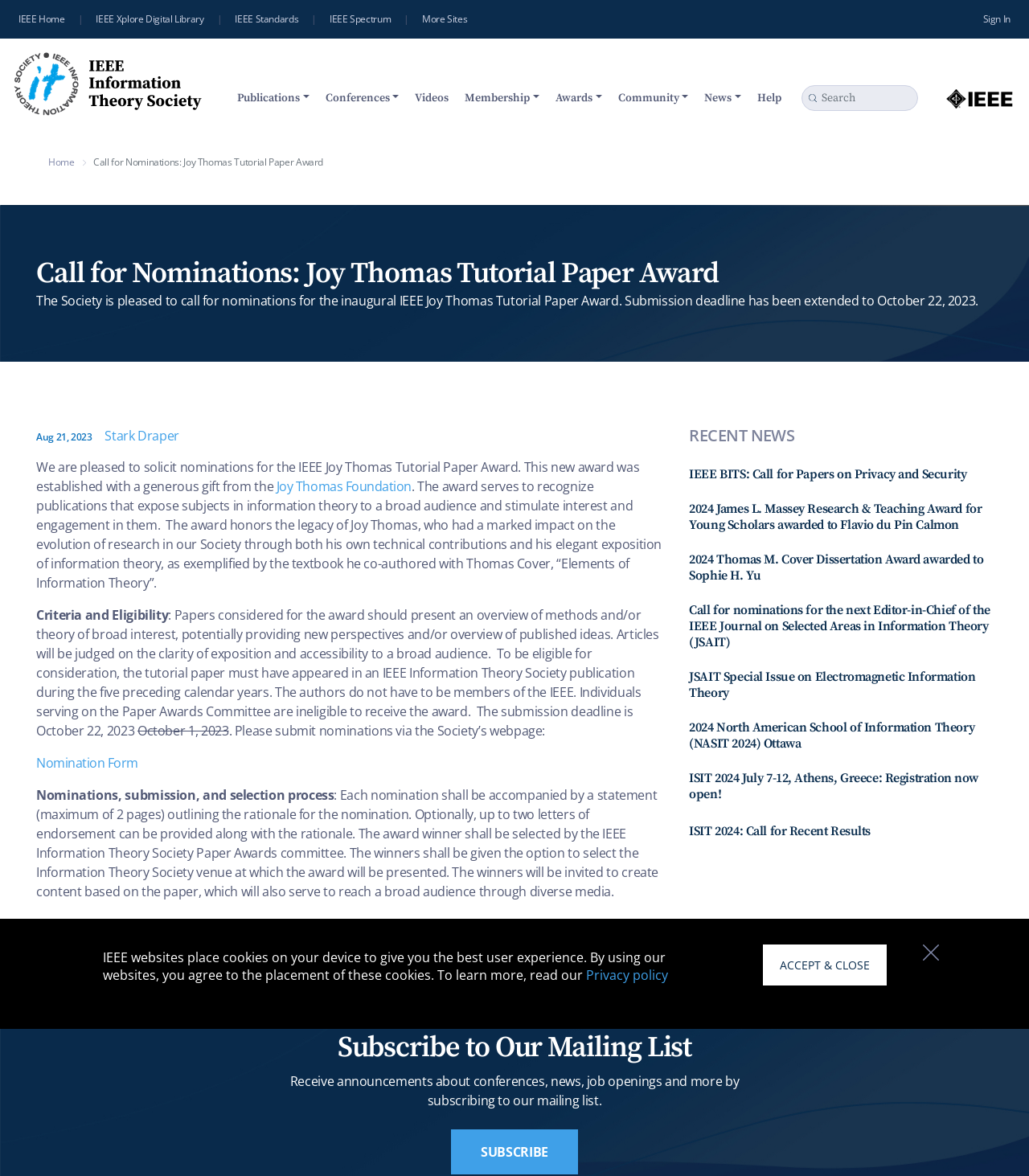Please specify the bounding box coordinates in the format (top-left x, top-left y, bottom-right x, bottom-right y), with values ranging from 0 to 1. Identify the bounding box for the UI component described as follows: IEEE Home

[0.018, 0.005, 0.081, 0.027]